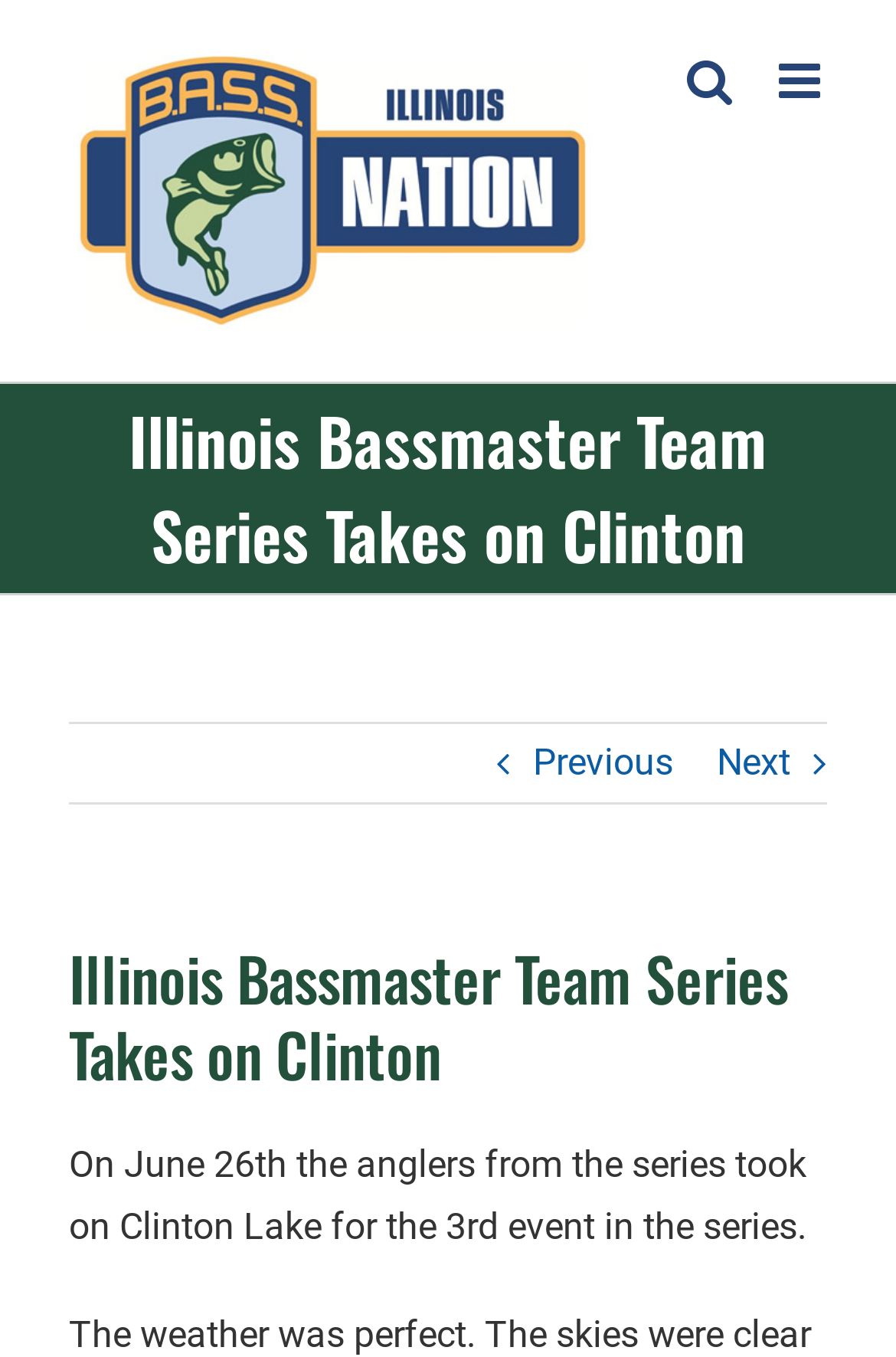Given the element description Previous, identify the bounding box coordinates for the UI element on the webpage screenshot. The format should be (top-left x, top-left y, bottom-right x, bottom-right y), with values between 0 and 1.

[0.595, 0.534, 0.751, 0.591]